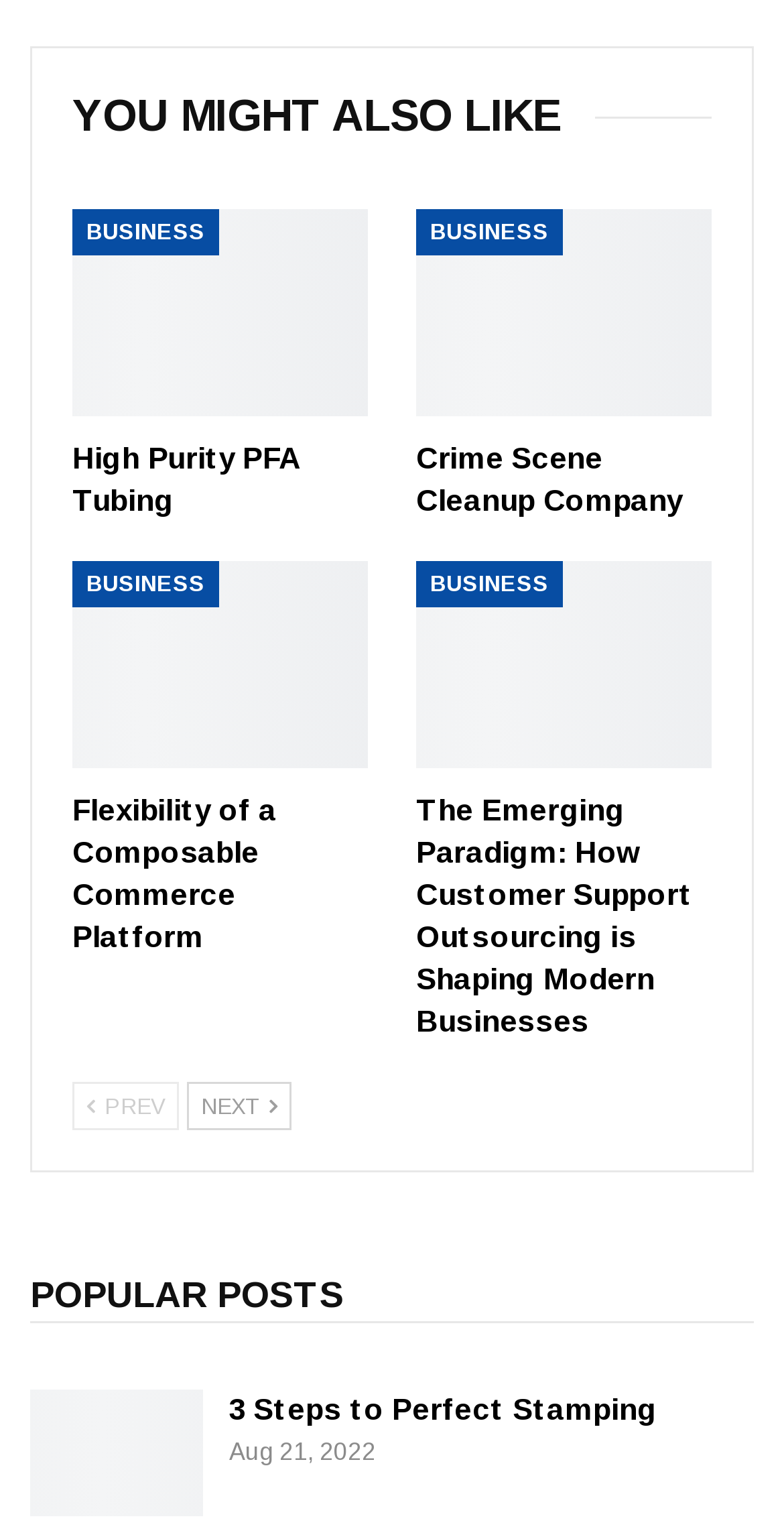Please identify the bounding box coordinates of the region to click in order to complete the given instruction: "View 'Crime Scene Cleanup Company'". The coordinates should be four float numbers between 0 and 1, i.e., [left, top, right, bottom].

[0.531, 0.136, 0.908, 0.271]